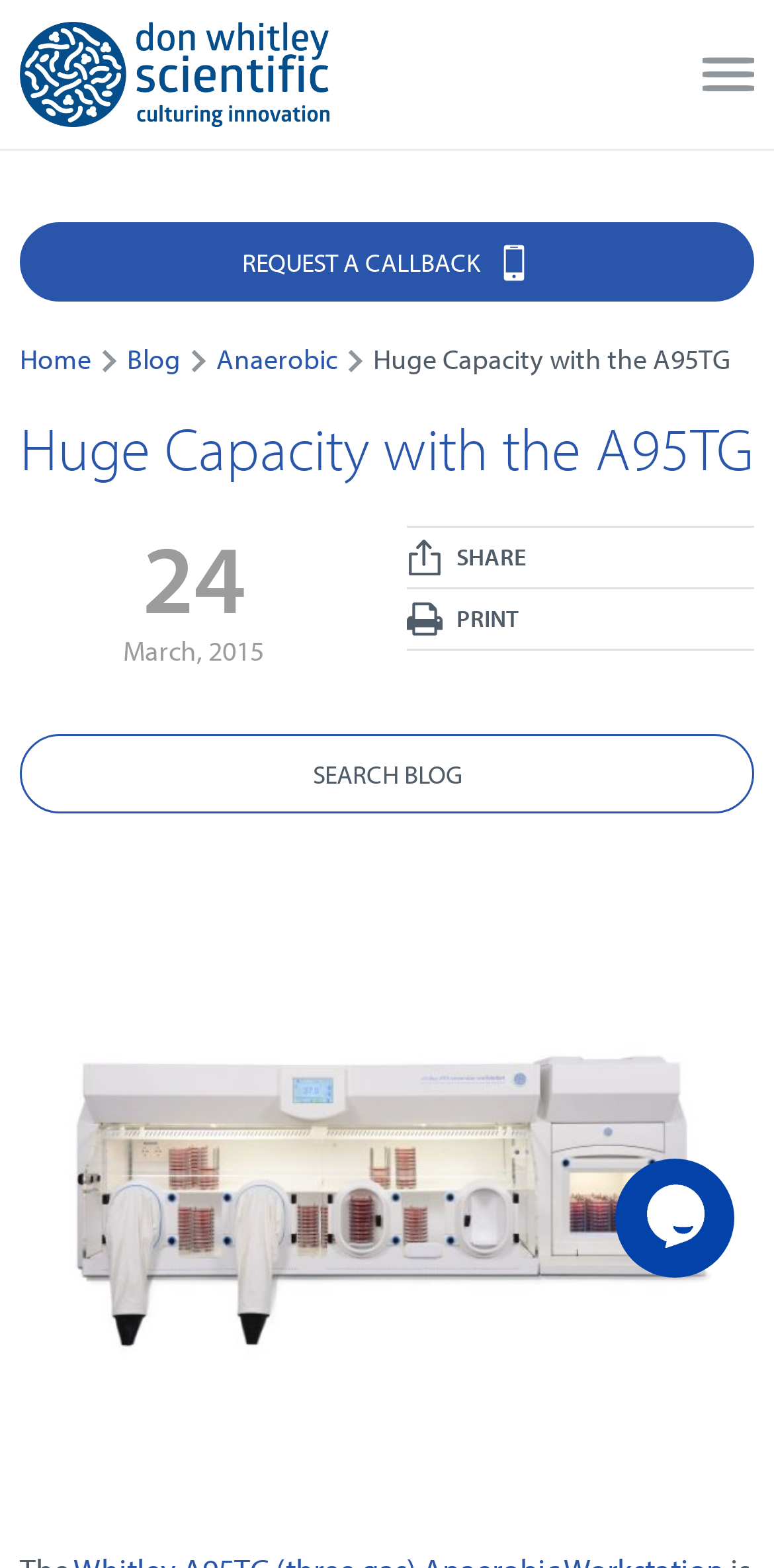What is the purpose of the 'SEARCH BLOG' link?
Examine the image and provide an in-depth answer to the question.

I inferred the purpose of the 'SEARCH BLOG' link by its name and location, which suggests that it allows users to search for content within the blog.